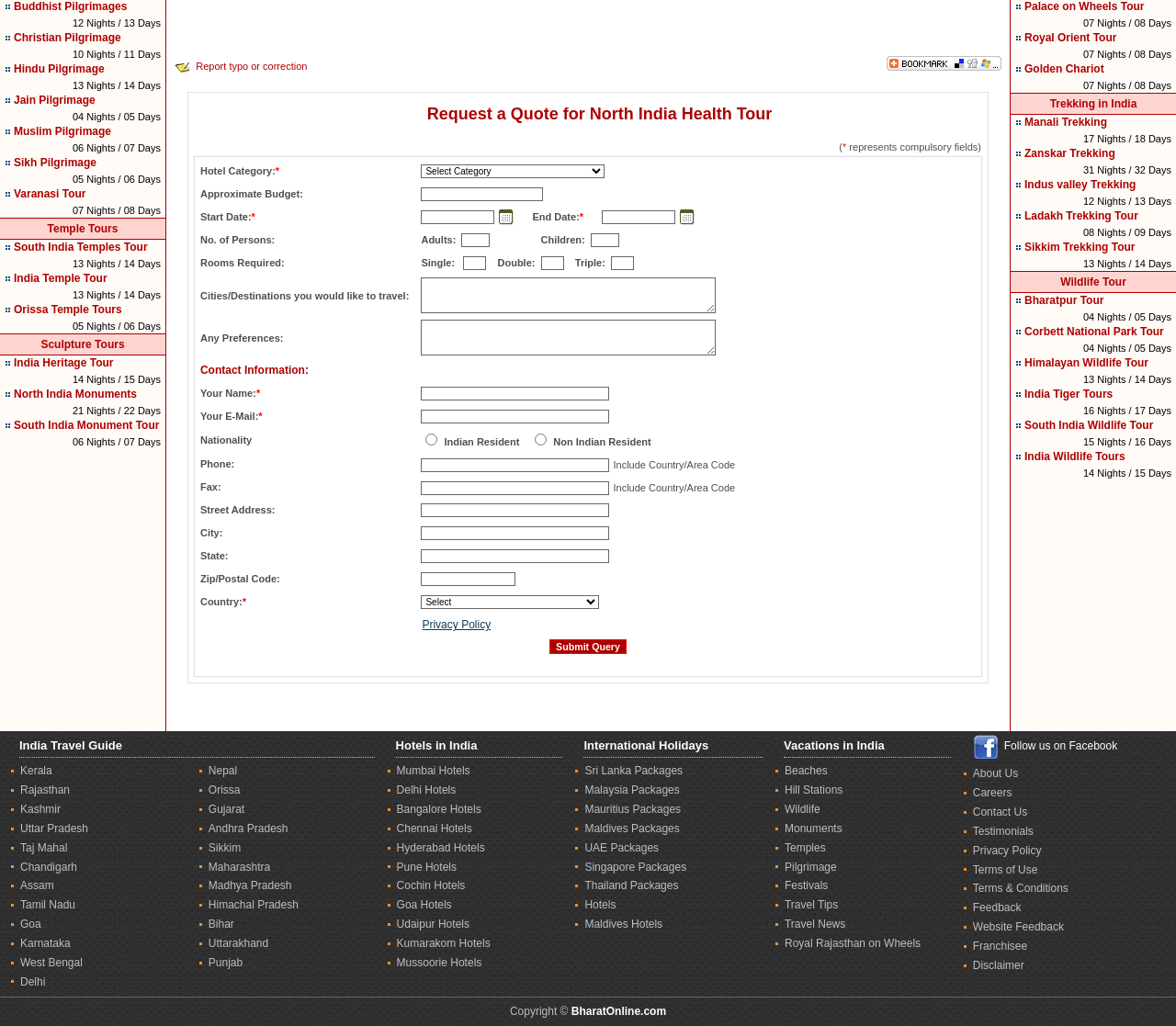Based on the provided description, "parent_node: Include Country/Area Code name="phone"", find the bounding box of the corresponding UI element in the screenshot.

[0.358, 0.447, 0.518, 0.461]